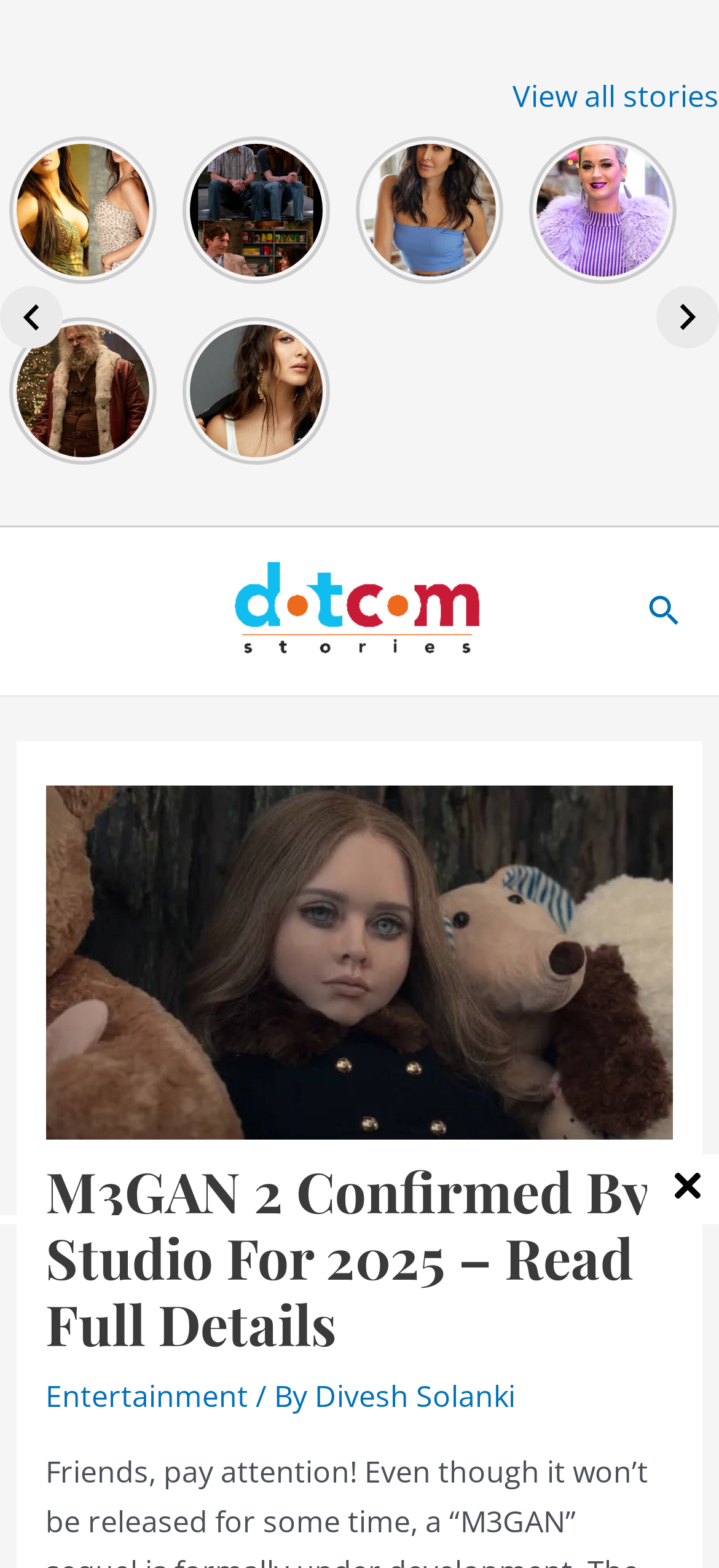Could you indicate the bounding box coordinates of the region to click in order to complete this instruction: "Click on the link to read about Palak Tiwari".

[0.013, 0.087, 0.218, 0.181]